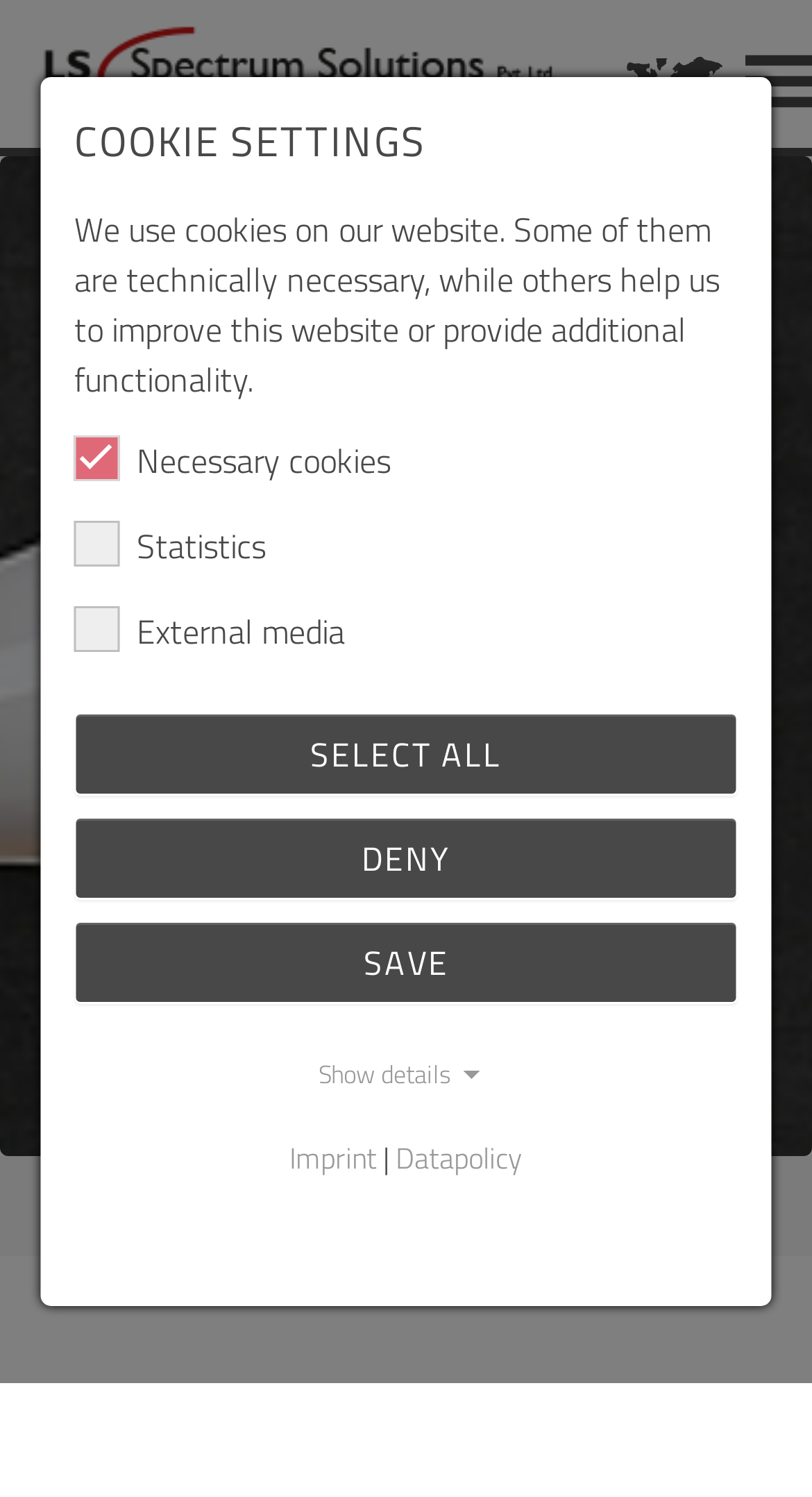Using the information in the image, give a comprehensive answer to the question: 
What is the name of the company?

I determined the answer by looking at the link element with the text 'LS Spectrum Solutions' which appears at the top of the webpage, indicating that it is the company name.